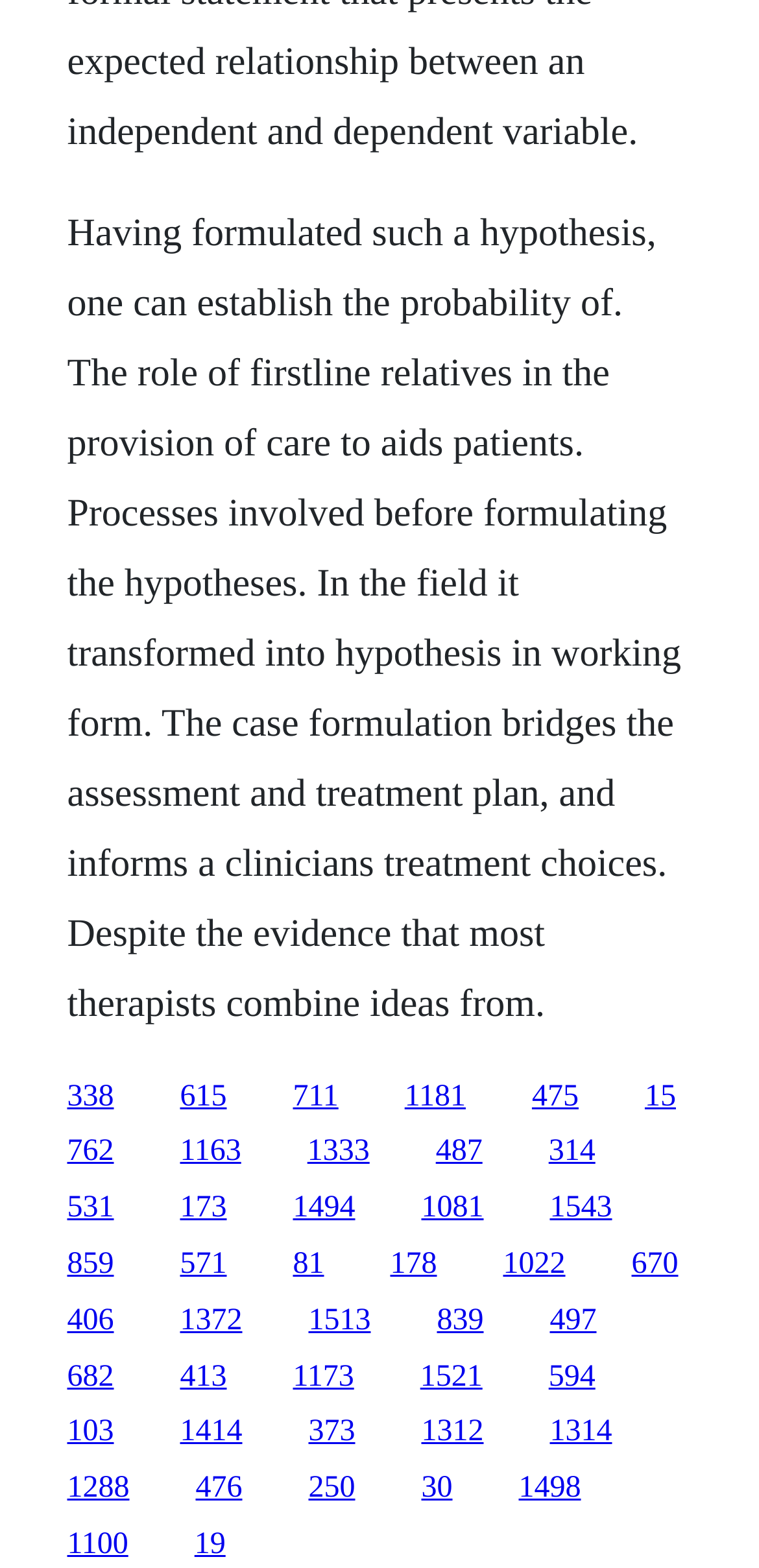What is the main topic of the text?
Using the details from the image, give an elaborate explanation to answer the question.

The main topic of the text can be inferred from the first sentence 'Having formulated such a hypothesis, one can establish the probability of...'. The sentence is discussing the process of formulating a hypothesis, which is related to case formulation.